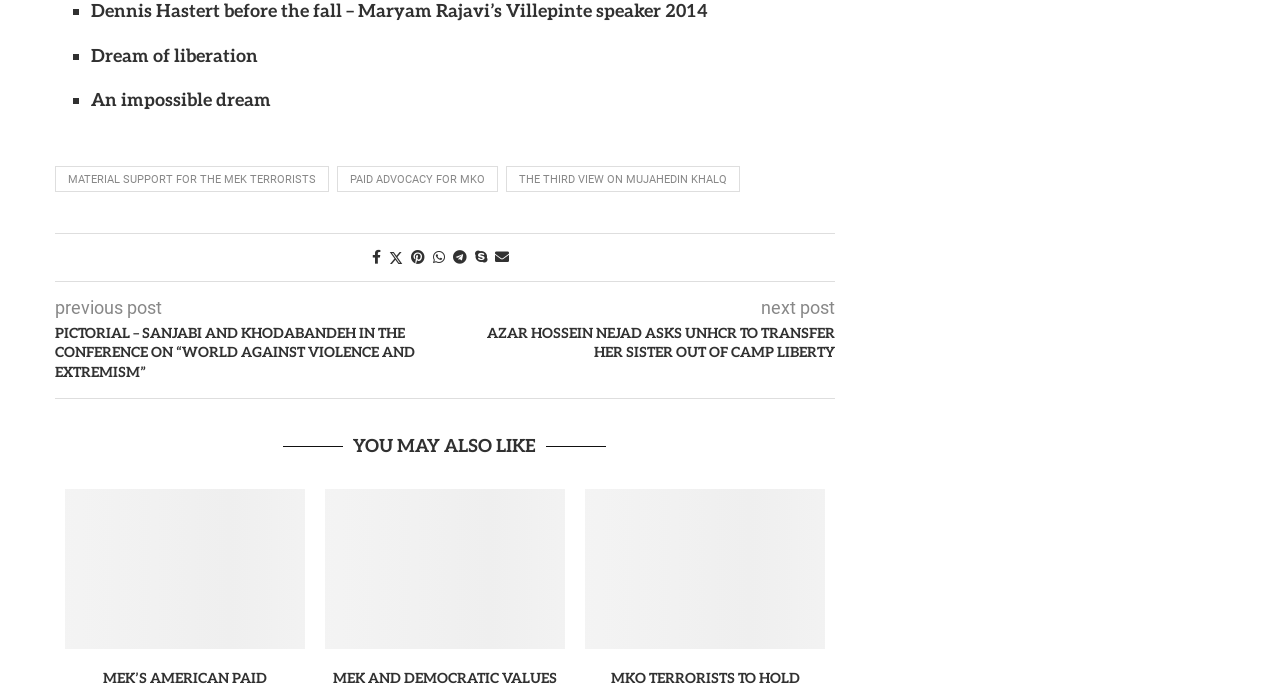Please identify the bounding box coordinates of the clickable element to fulfill the following instruction: "Click on the 'Next slide' button". The coordinates should be four float numbers between 0 and 1, i.e., [left, top, right, bottom].

[0.61, 0.895, 0.637, 0.944]